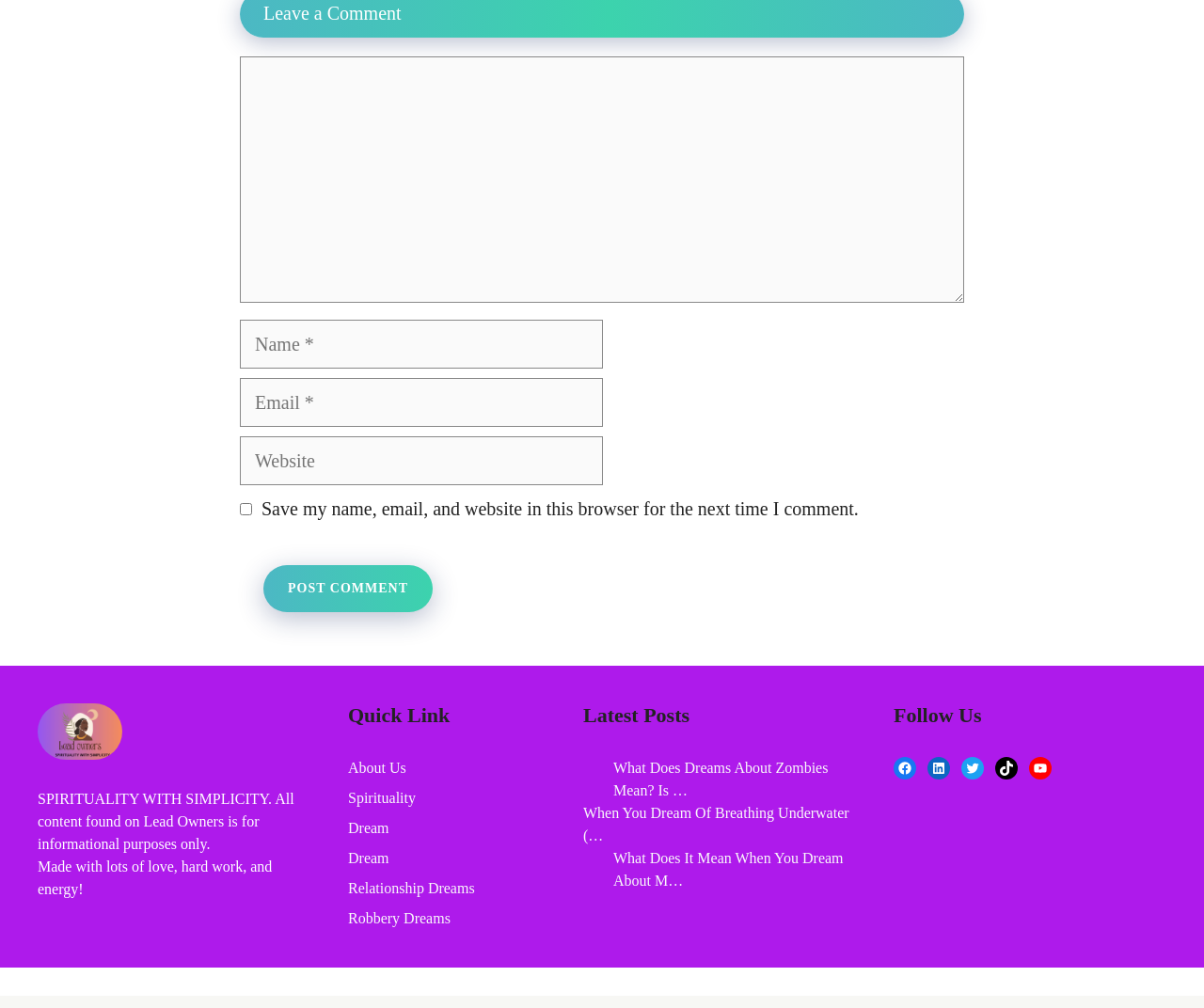Can you determine the bounding box coordinates of the area that needs to be clicked to fulfill the following instruction: "Click the Post Comment button"?

[0.219, 0.561, 0.359, 0.608]